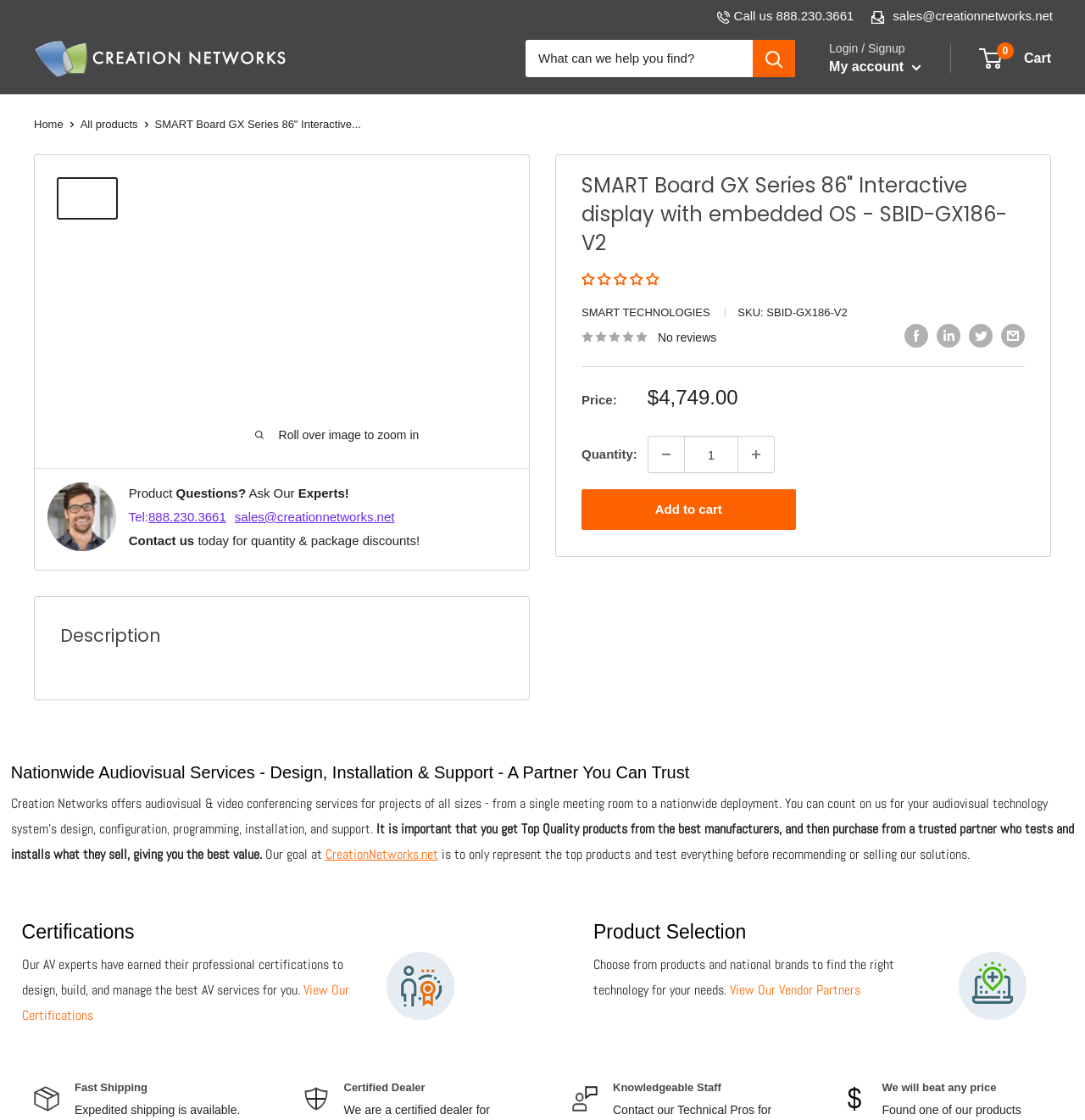What is the company name of the seller?
Please analyze the image and answer the question with as much detail as possible.

I found the answer by looking at the top-left corner of the webpage, which displays the company logo and name 'Creation Networks'.